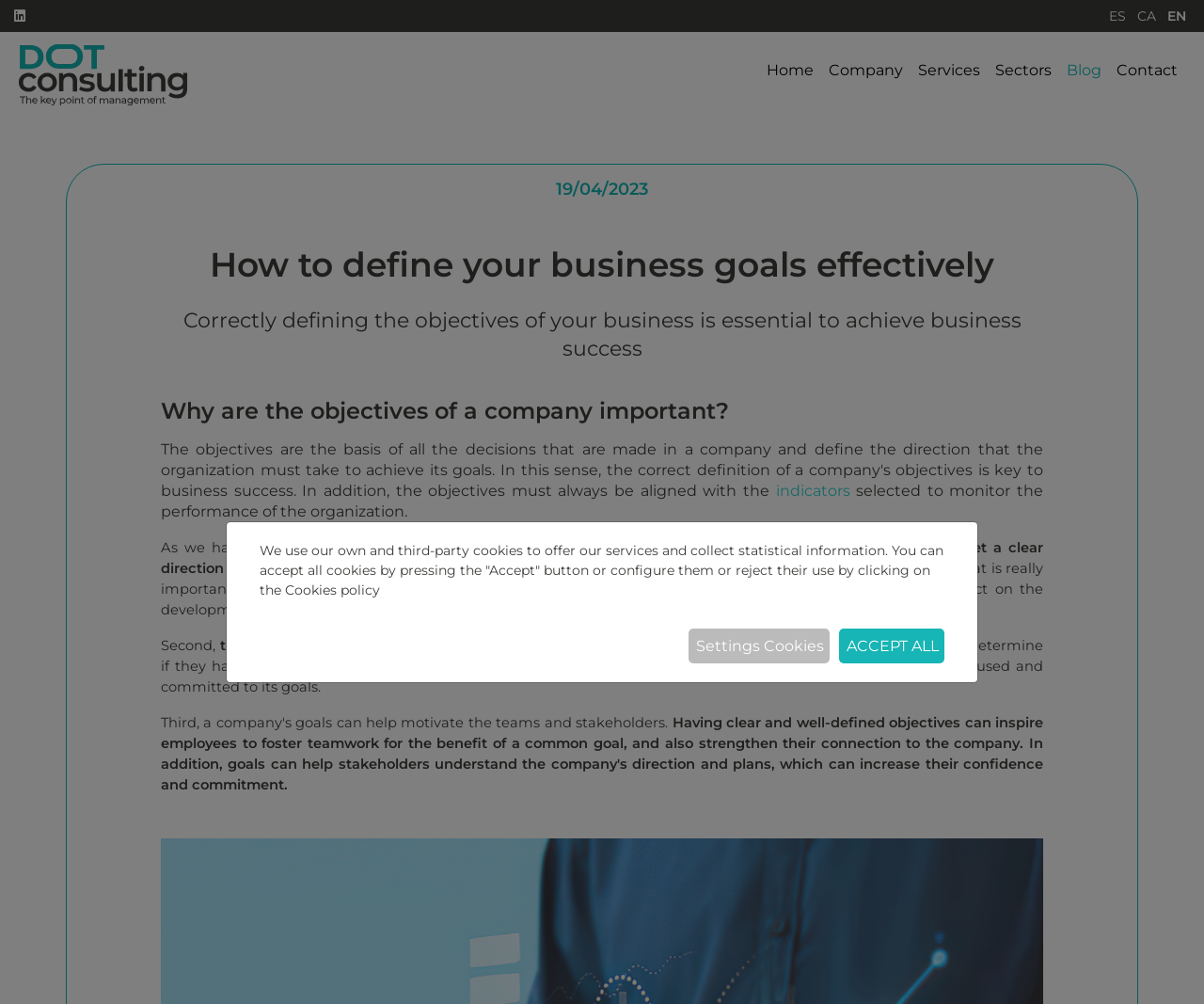Using the webpage screenshot, find the UI element described by 1175. Provide the bounding box coordinates in the format (top-left x, top-left y, bottom-right x, bottom-right y), ensuring all values are floating point numbers between 0 and 1.

None